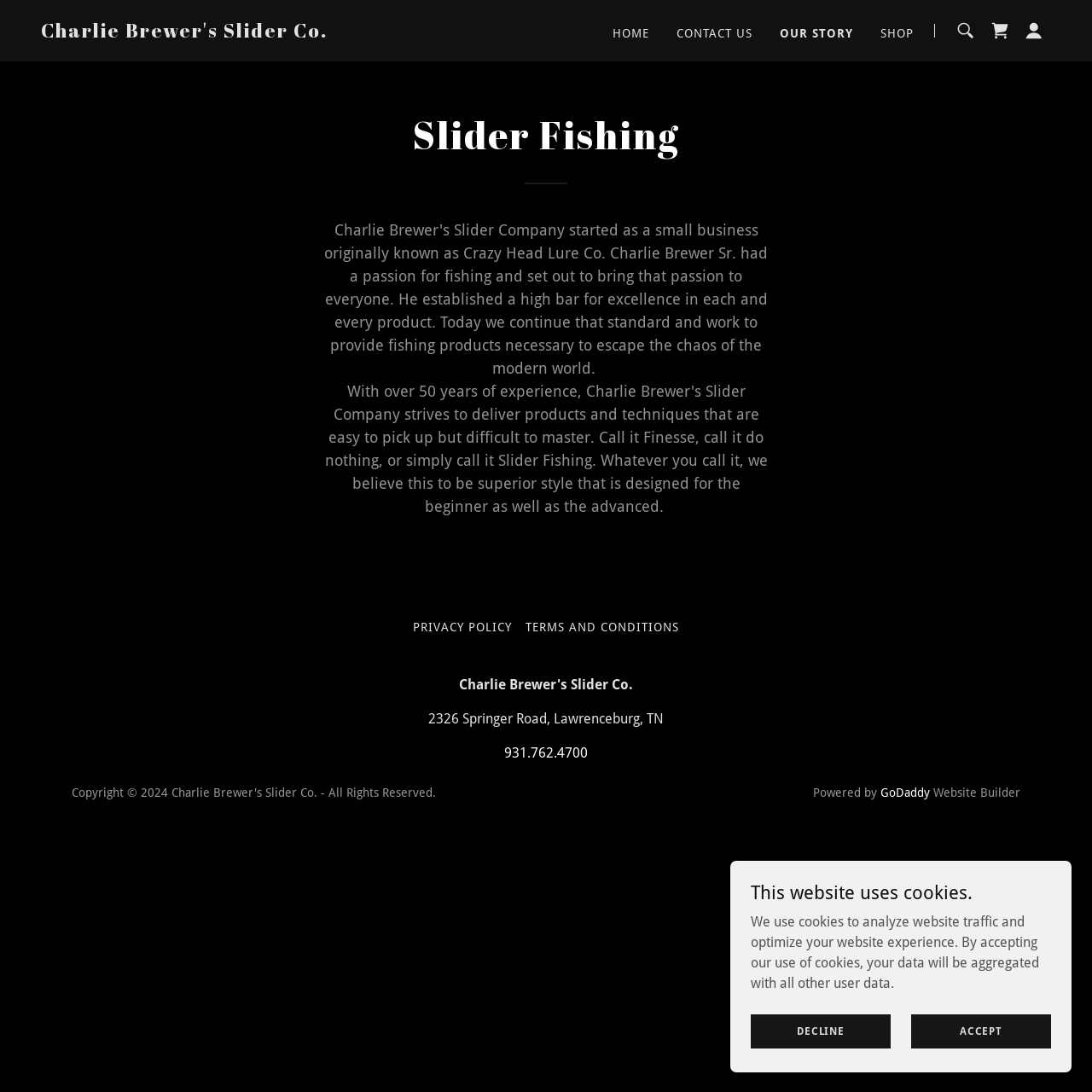Offer a meticulous caption that includes all visible features of the webpage.

This webpage is about Charlie Brewer's Slider Co., a fishing-related business based in Lawrenceburg, Tennessee. At the top, there is a main navigation menu with links to "HOME", "CONTACT US", "OUR STORY", and "SHOP", as well as a shopping cart icon and a button to access more options. 

Below the navigation menu, there is a prominent heading "Slider Fishing" that takes up most of the width of the page. 

On the bottom left, there is a section with the business's address, "2326 Springer Road, Lawrenceburg, TN", and a phone number, "931.762.4700". 

Next to the address section, there are links to "PRIVACY POLICY" and "TERMS AND CONDITIONS". 

At the very bottom, there is a section with a message about the website using cookies, explaining that they are used to analyze website traffic and optimize the user experience. There are two buttons, "DECLINE" and "ACCEPT", to respond to the cookie policy.